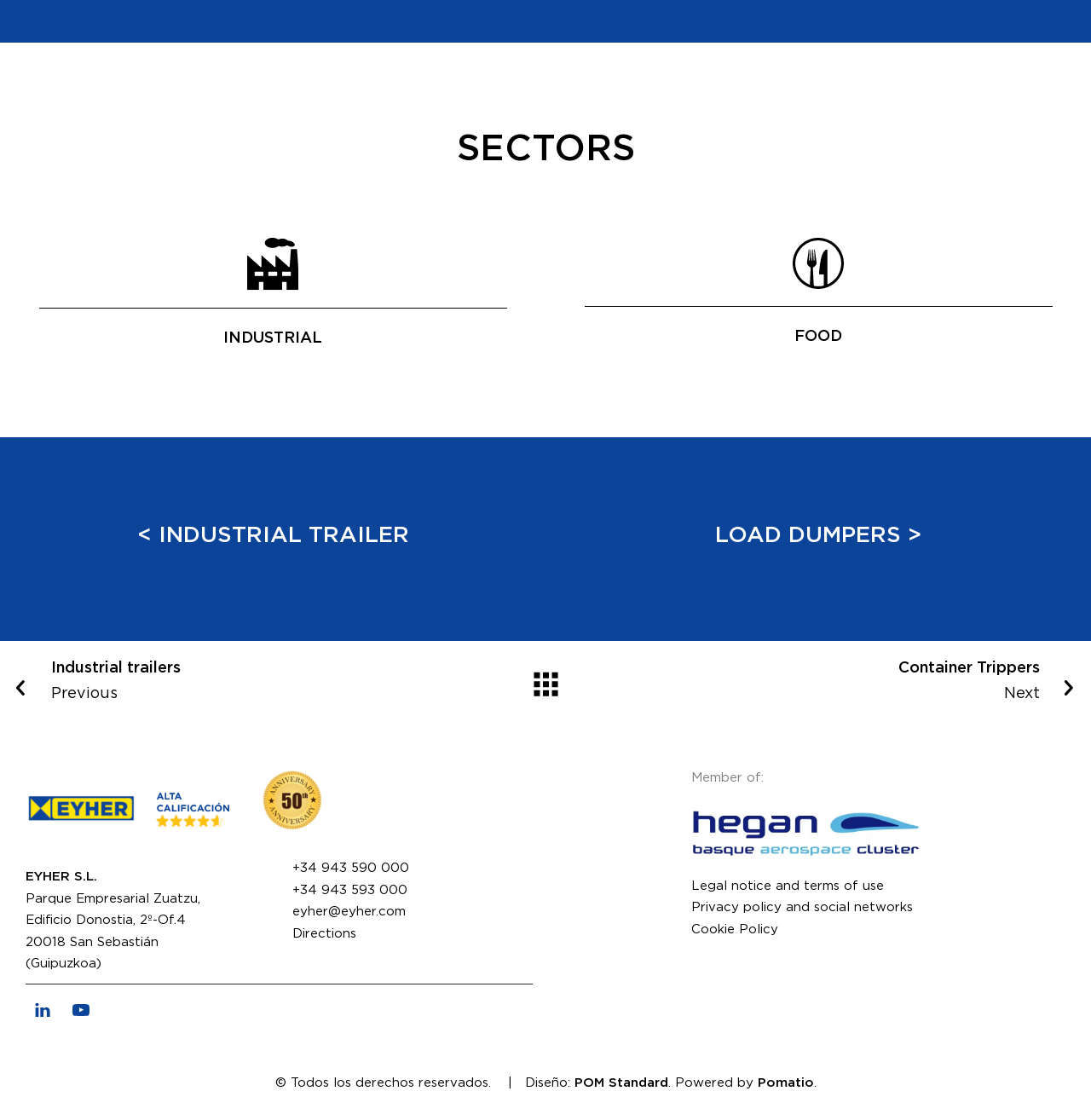Please identify the bounding box coordinates of the element I need to click to follow this instruction: "Click on LOAD DUMPERS >".

[0.512, 0.466, 0.988, 0.49]